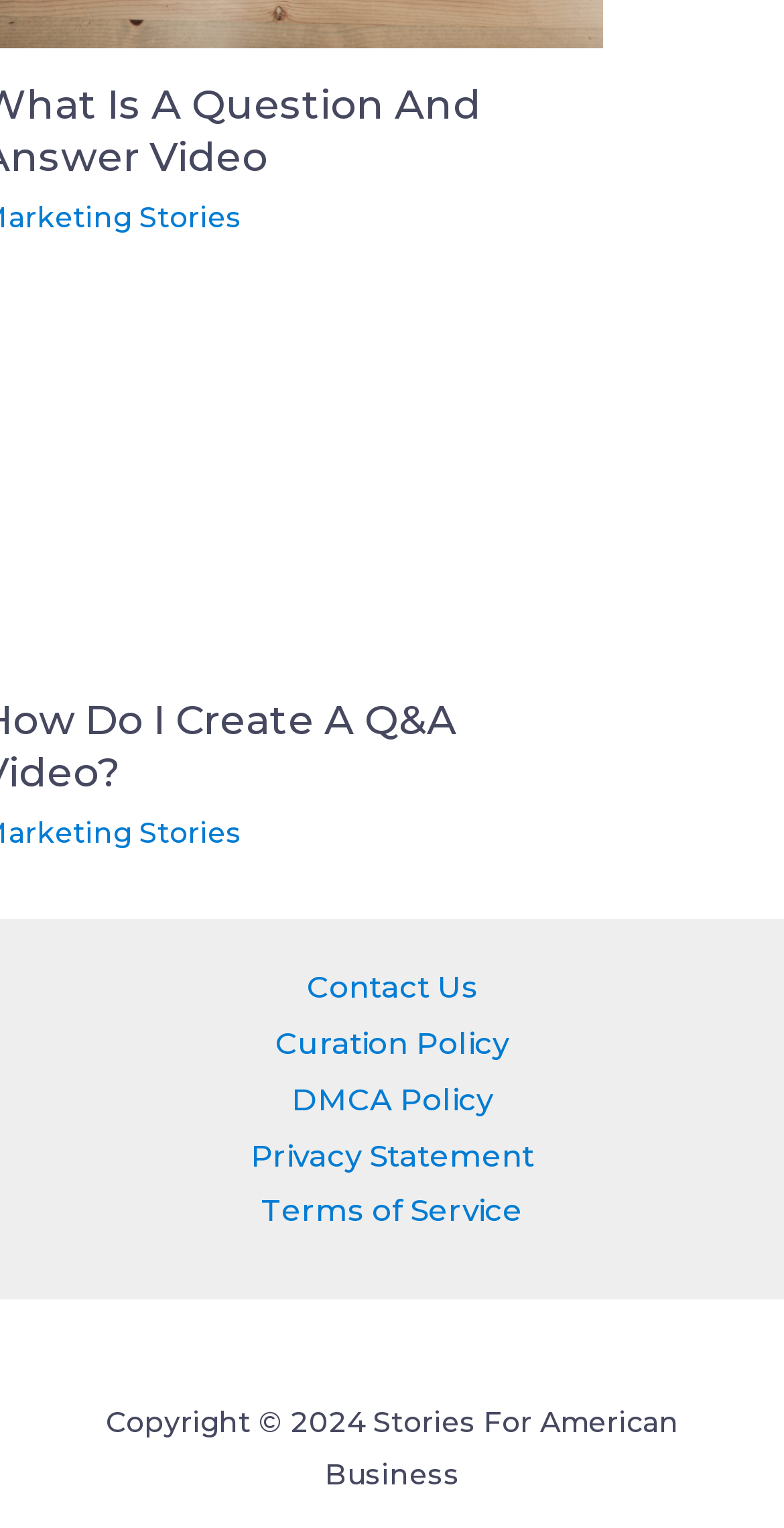What is the width of the 'Copyright' text?
Using the visual information, reply with a single word or short phrase.

73%